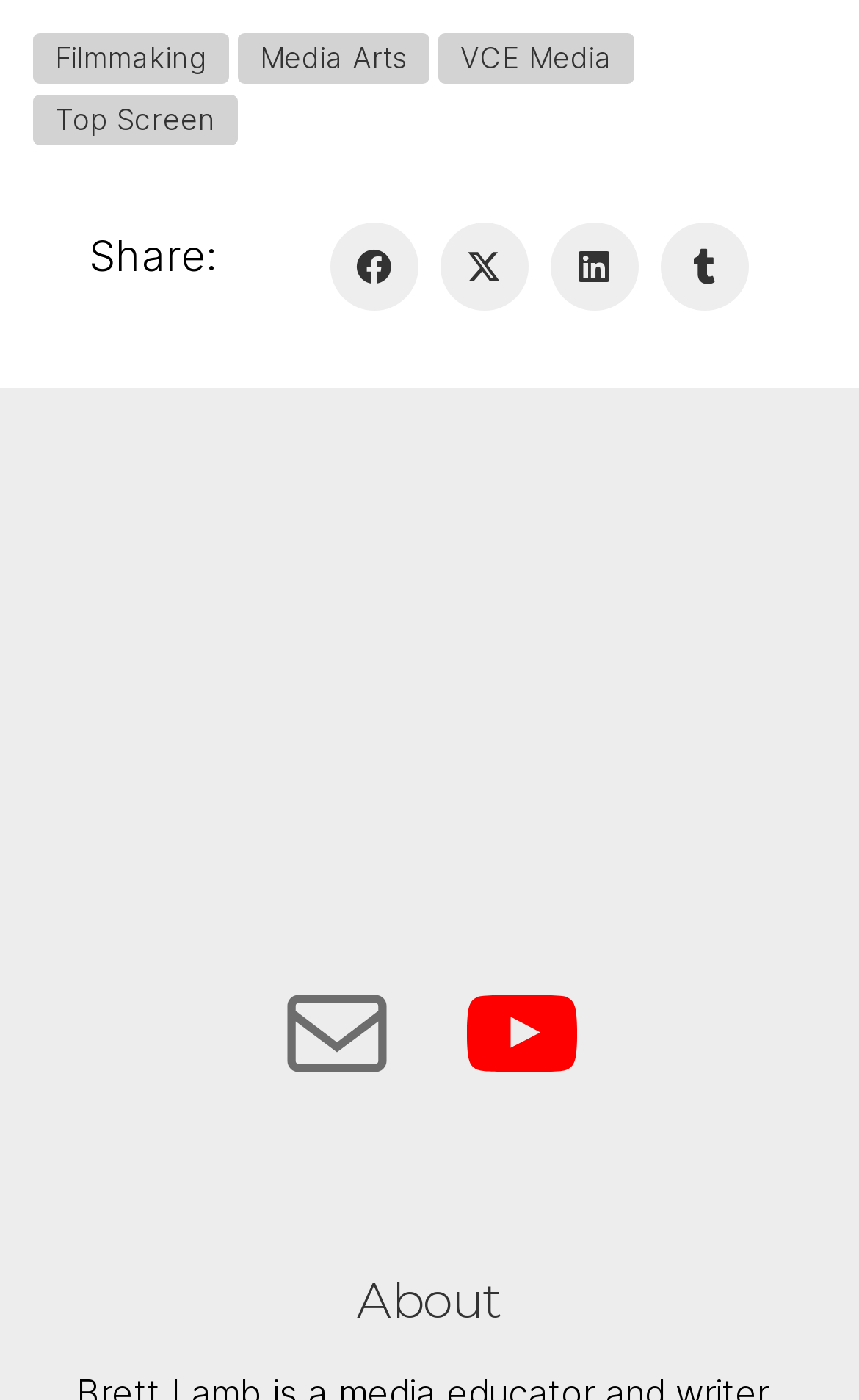Please give the bounding box coordinates of the area that should be clicked to fulfill the following instruction: "Explore Greg Stafford". The coordinates should be in the format of four float numbers from 0 to 1, i.e., [left, top, right, bottom].

None